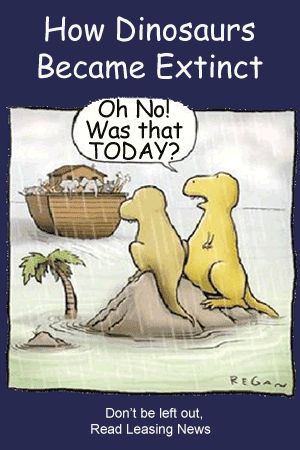Give a thorough description of the image, including any visible elements and their relationships.

The image presents a humorous cartoon titled "How Dinosaurs Became Extinct." It features two yellow dinosaurs standing on a beach, exchanging a comical dialogue. One dinosaur, looking surprised, exclaims, "Oh No! Was that TODAY?" in reference to a looming event off in the distance, illustrated as a large ark-like ship filled with animals, suggesting a whimsical take on the historic biblical flood. The background showcases a palm tree and beach scenery, enhancing the cartoonish feel. A bold font at the top announces the title, while a footer encourages readers with the message, "Don't be left out, Read Leasing News." This playful scene combines a light-hearted approach to a serious topic, making it engaging for the audience.